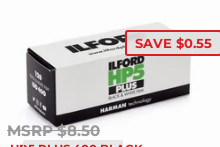What is the discounted amount?
Your answer should be a single word or phrase derived from the screenshot.

$0.55